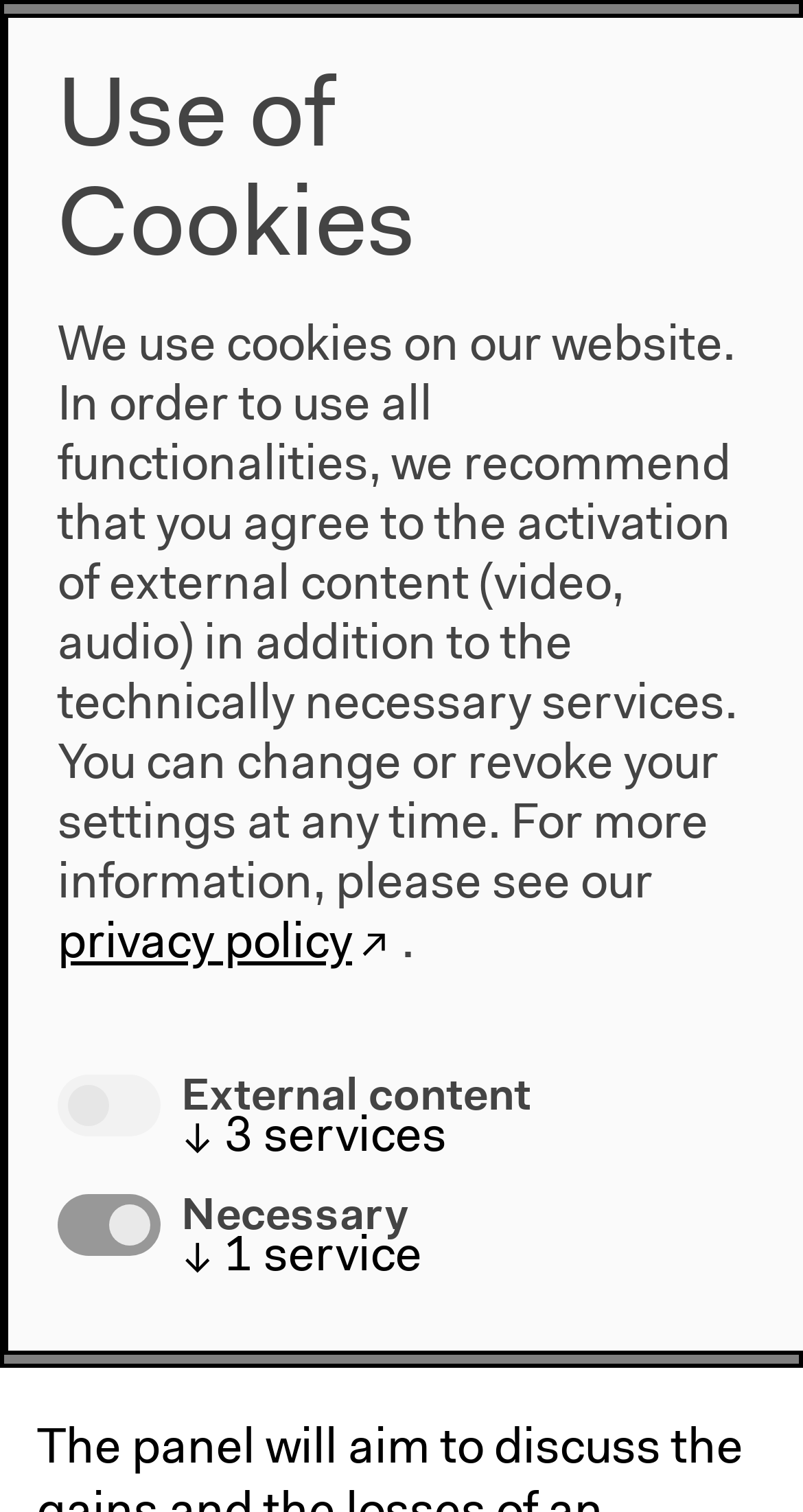Please predict the bounding box coordinates (top-left x, top-left y, bottom-right x, bottom-right y) for the UI element in the screenshot that fits the description: Privacy and Cookie Statement

None